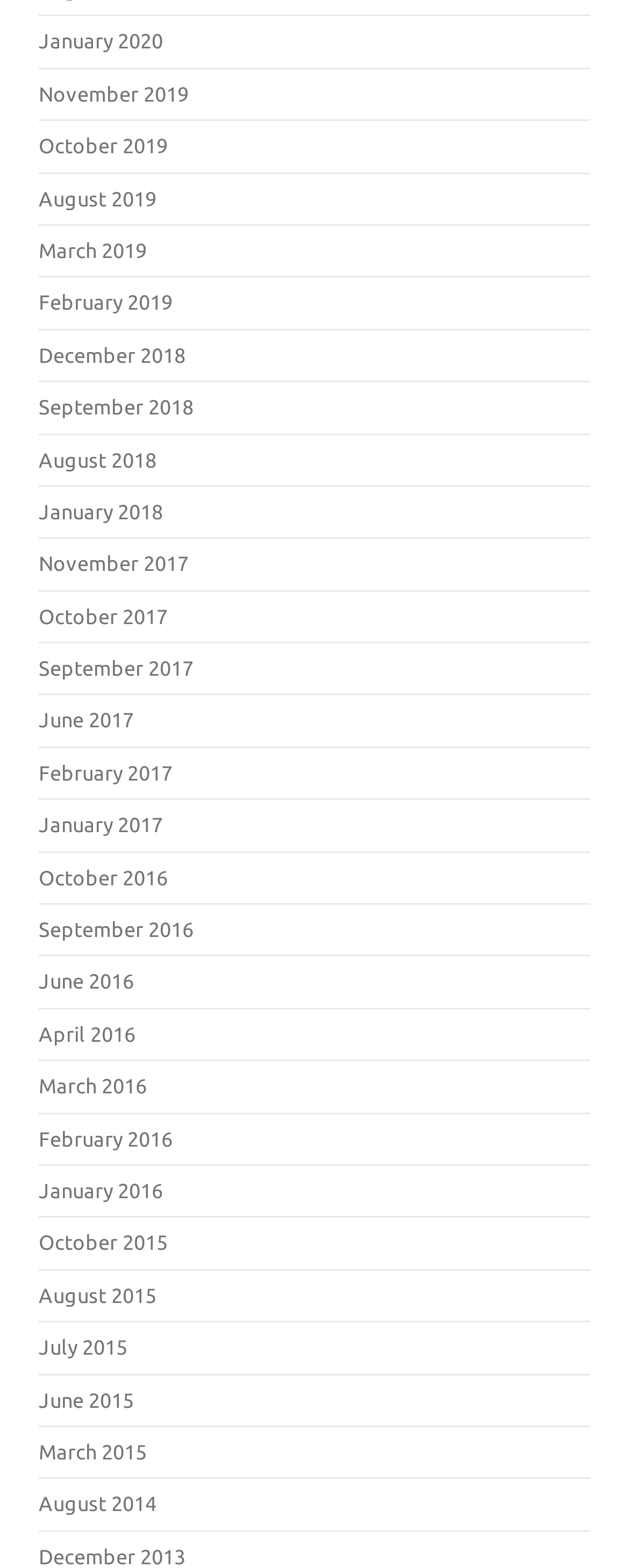Please indicate the bounding box coordinates of the element's region to be clicked to achieve the instruction: "view June 2015". Provide the coordinates as four float numbers between 0 and 1, i.e., [left, top, right, bottom].

[0.062, 0.885, 0.213, 0.899]